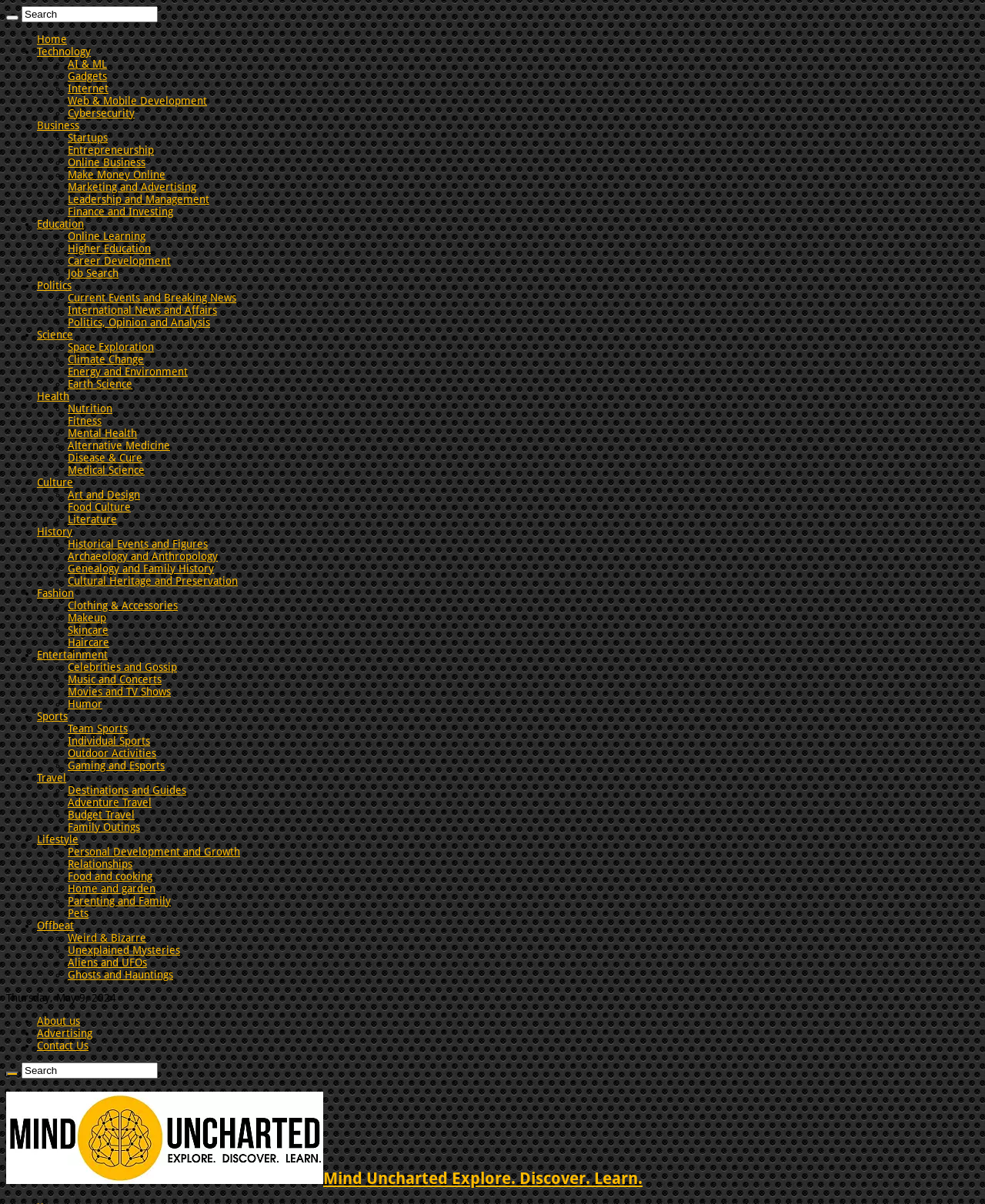What is the title or heading displayed on the webpage?

Top 10 Mind-Blowing Facts Every Pregnant Mom Should Know